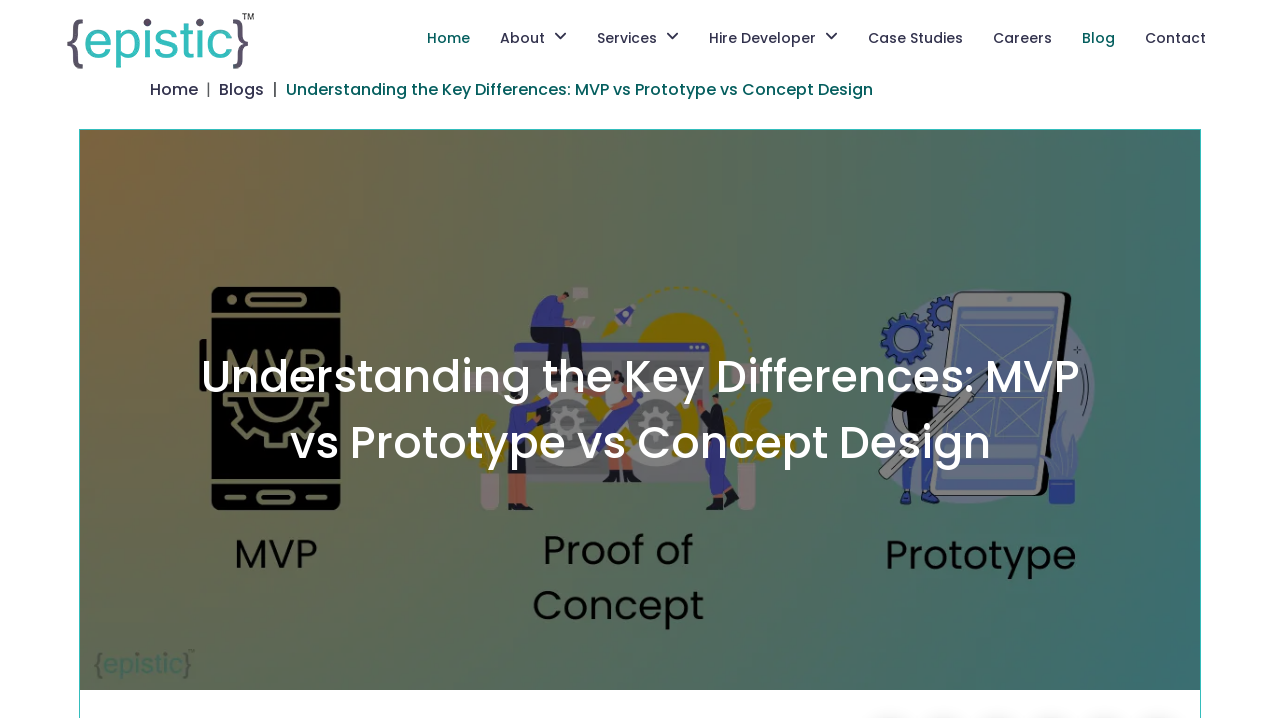Please provide the bounding box coordinates for the element that needs to be clicked to perform the instruction: "explore services offered". The coordinates must consist of four float numbers between 0 and 1, formatted as [left, top, right, bottom].

[0.459, 0.025, 0.538, 0.081]